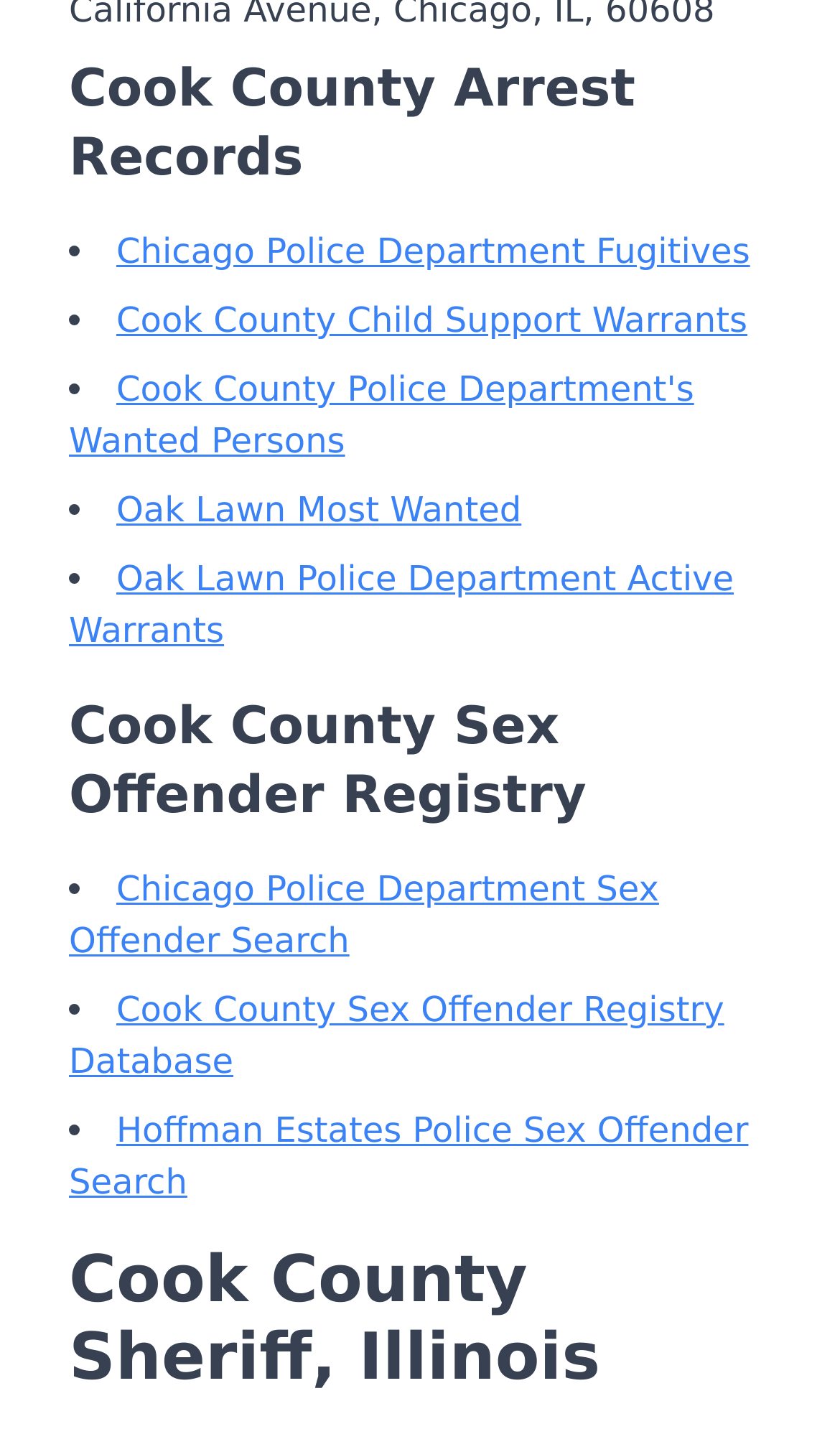What is the name of the law enforcement agency mentioned in the last section?
Give a thorough and detailed response to the question.

The last section of the webpage is headed by 'Cook County Sheriff, Illinois', which suggests that the law enforcement agency mentioned is the Cook County Sheriff.